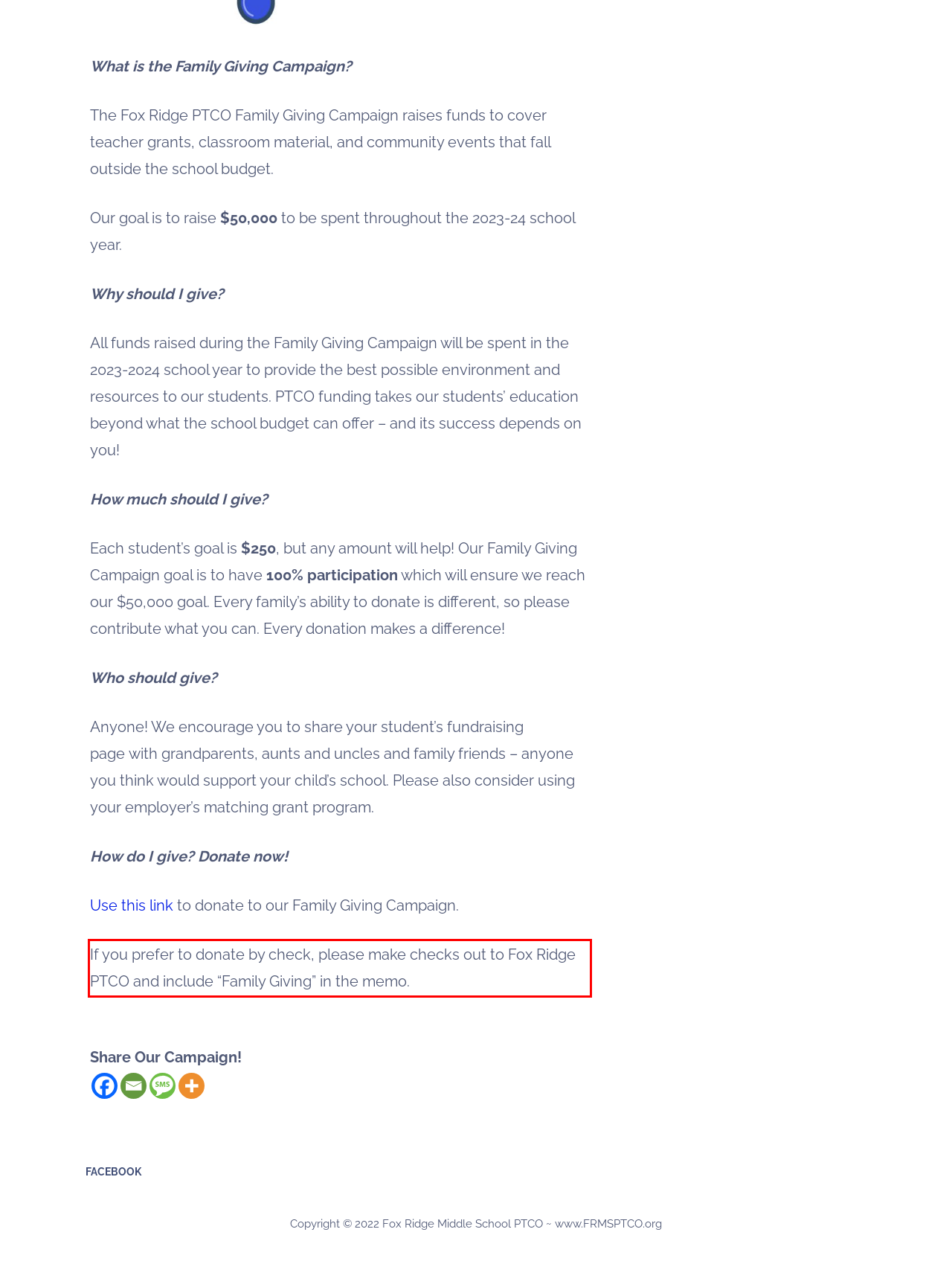Review the webpage screenshot provided, and perform OCR to extract the text from the red bounding box.

If you prefer to donate by check, please make checks out to Fox Ridge PTCO and include “Family Giving” in the memo.